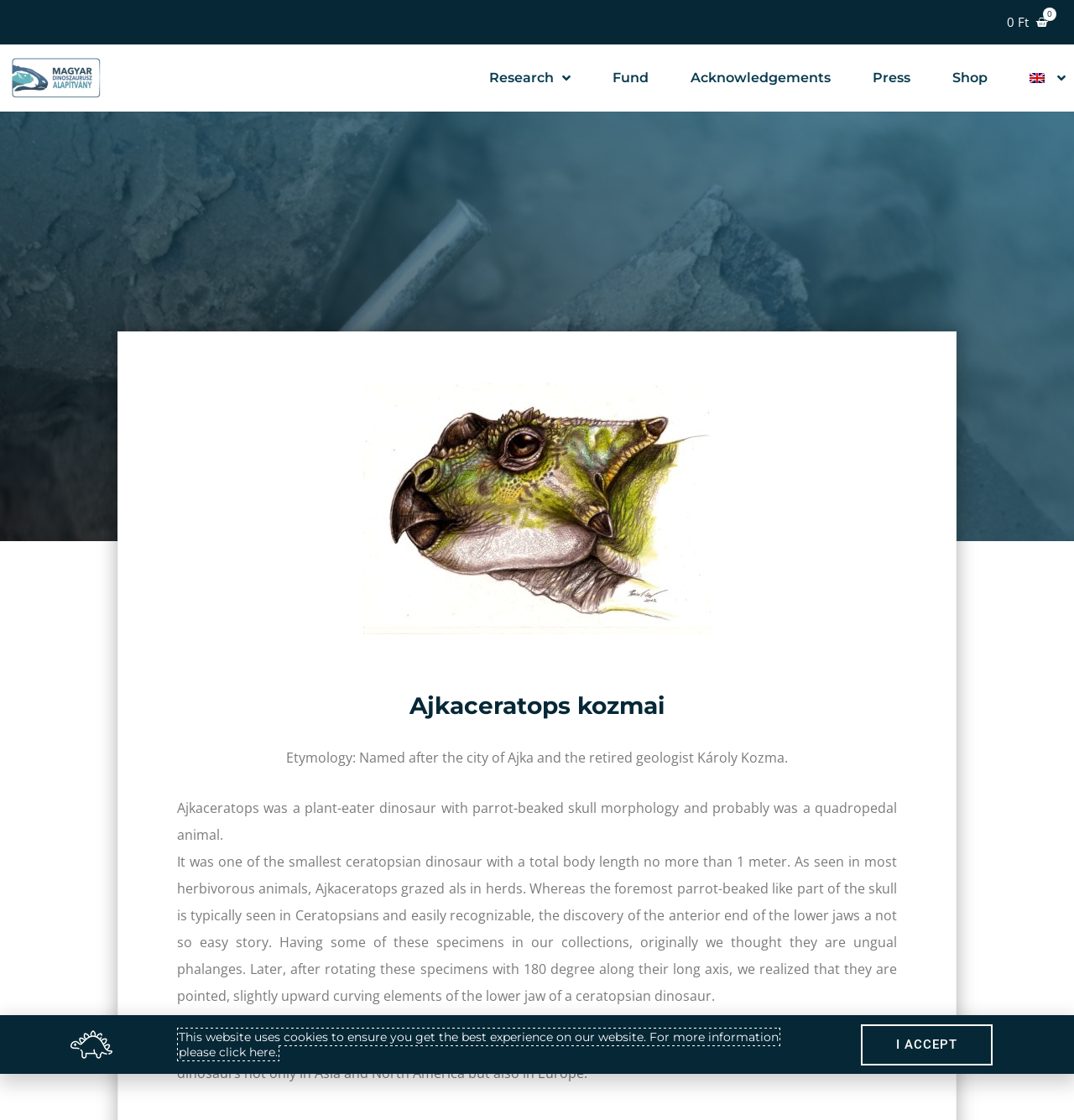Find the bounding box coordinates for the area that must be clicked to perform this action: "Switch to English language".

[0.959, 0.047, 0.992, 0.092]